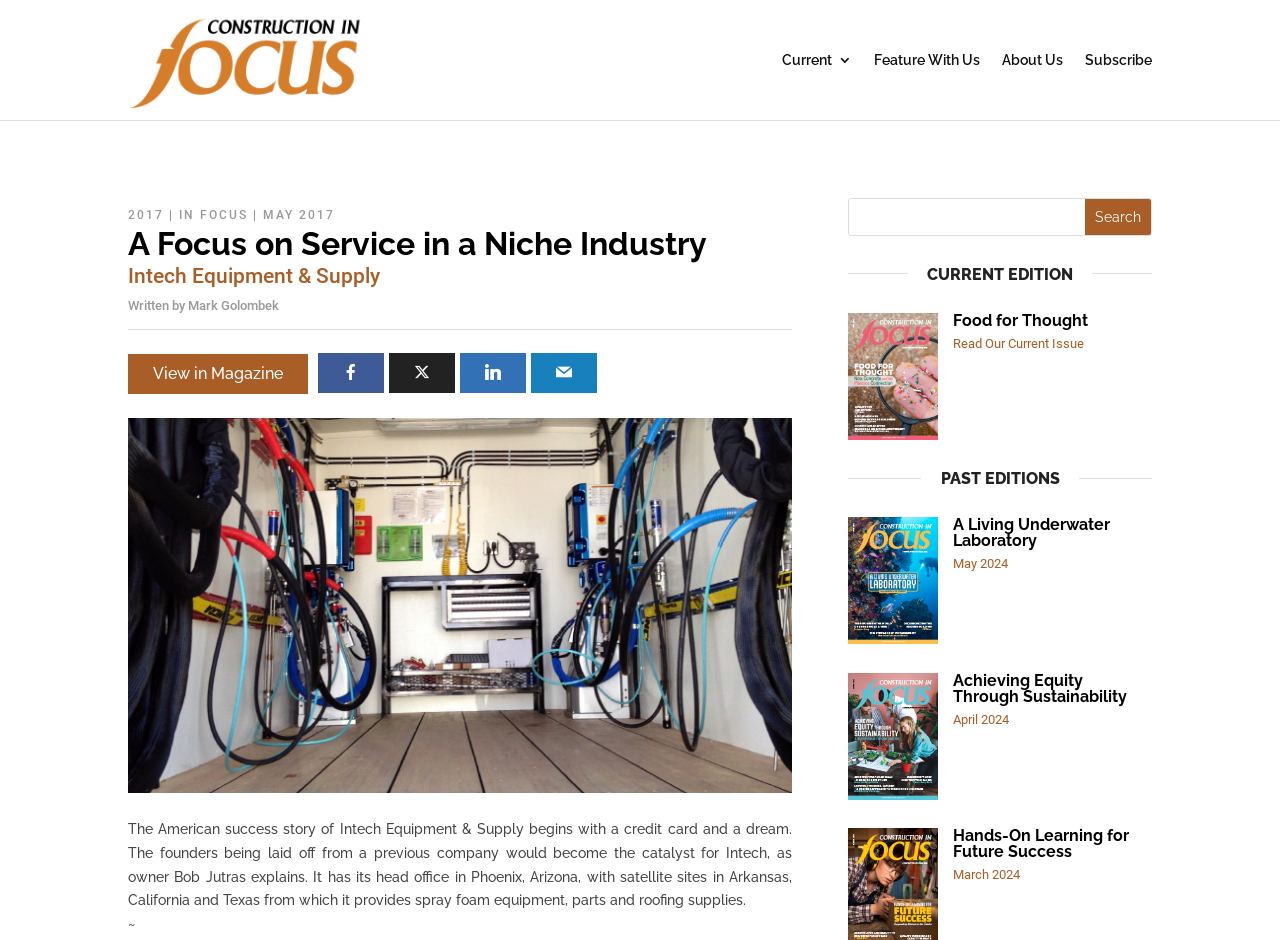Locate the bounding box coordinates of the UI element described by: "View in Magazine". The bounding box coordinates should consist of four float numbers between 0 and 1, i.e., [left, top, right, bottom].

[0.1, 0.377, 0.241, 0.419]